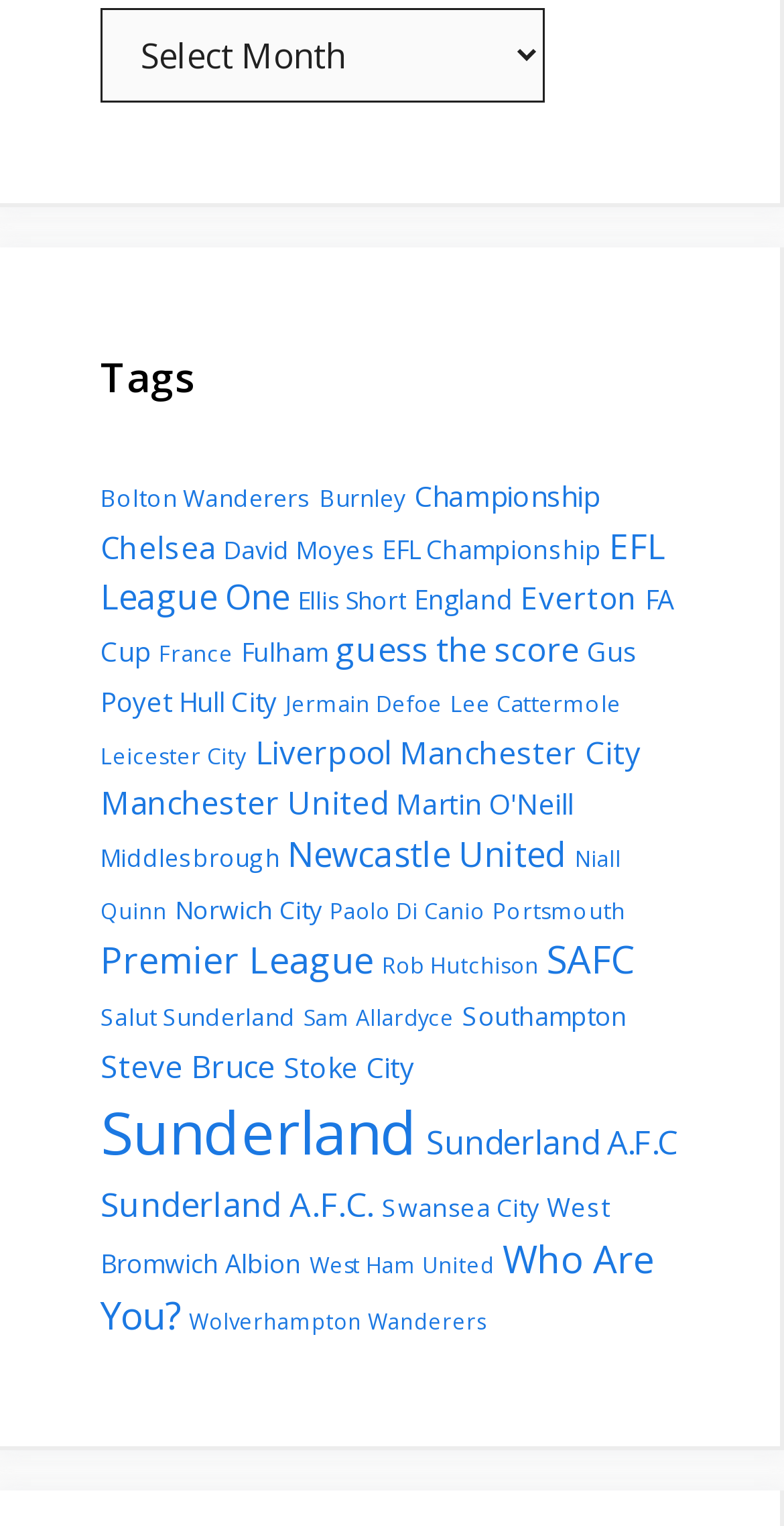Reply to the question with a brief word or phrase: How many Championship-related tags are there?

3